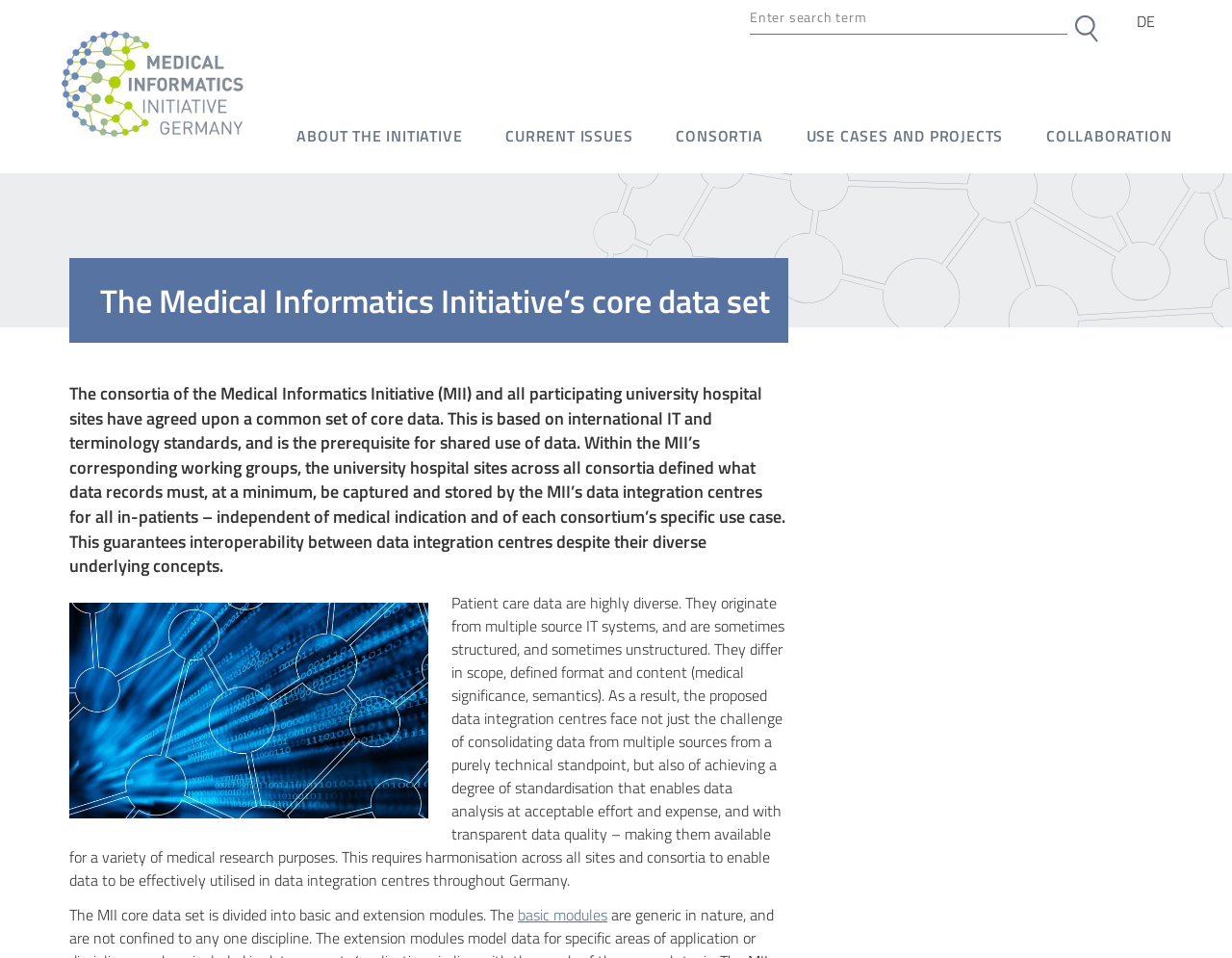Kindly determine the bounding box coordinates for the area that needs to be clicked to execute this instruction: "Read more about the MII core data set".

[0.056, 0.269, 0.64, 0.358]